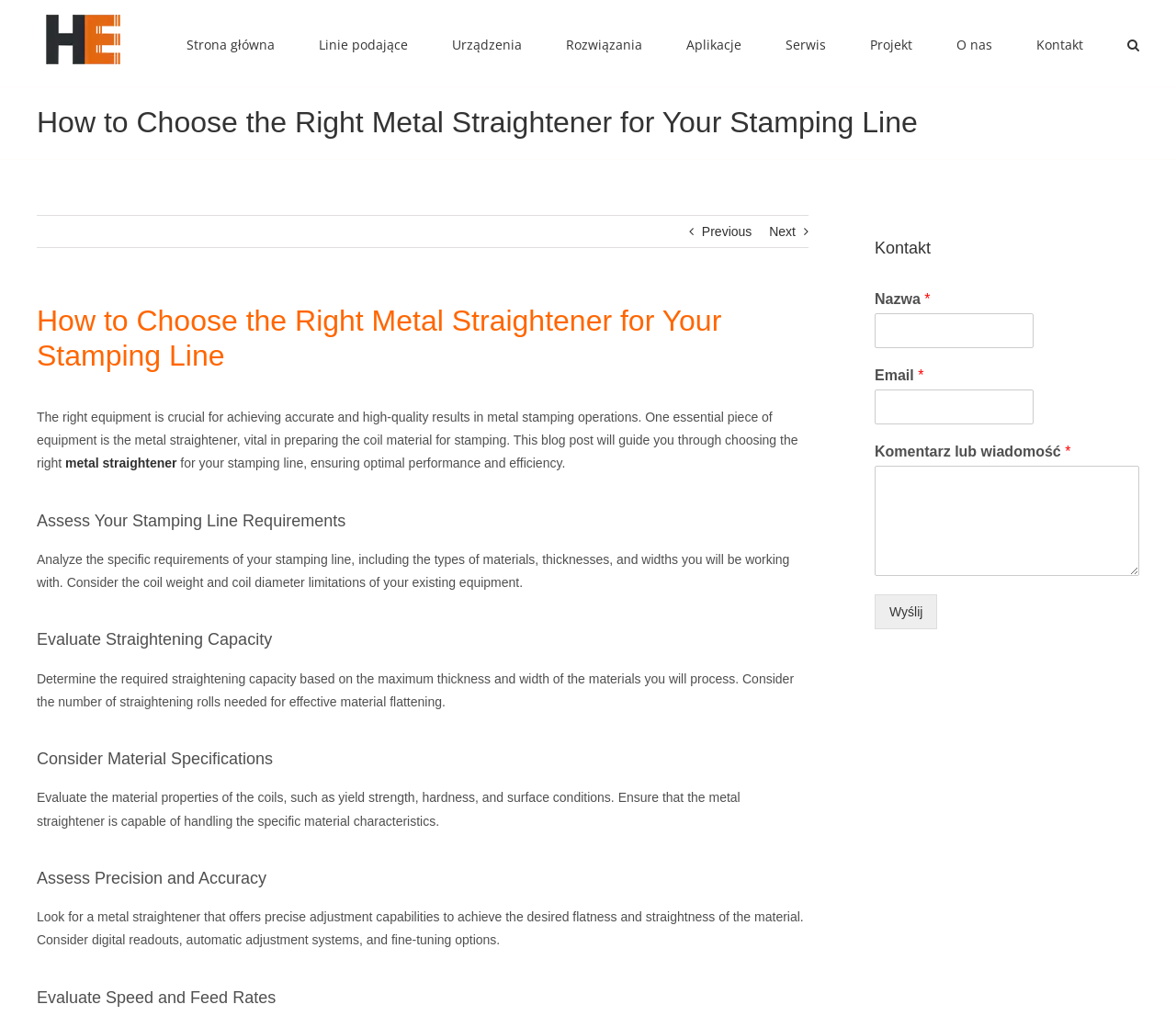Please analyze the image and give a detailed answer to the question:
What is the purpose of a metal straightener in metal stamping operations?

According to the webpage, a metal straightener is essential in preparing the coil material for stamping, ensuring accurate and high-quality results in metal stamping operations.